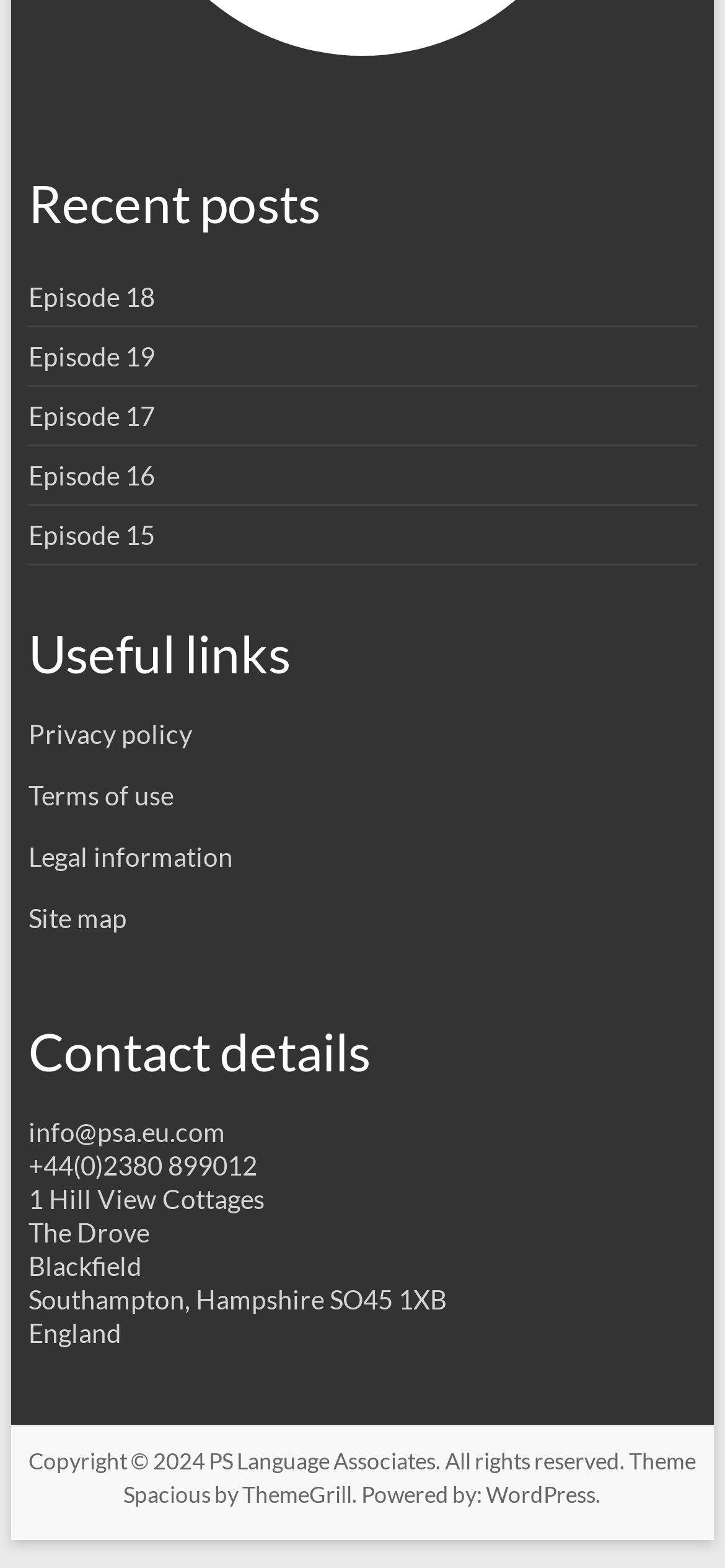Please reply with a single word or brief phrase to the question: 
How many episodes are listed?

5